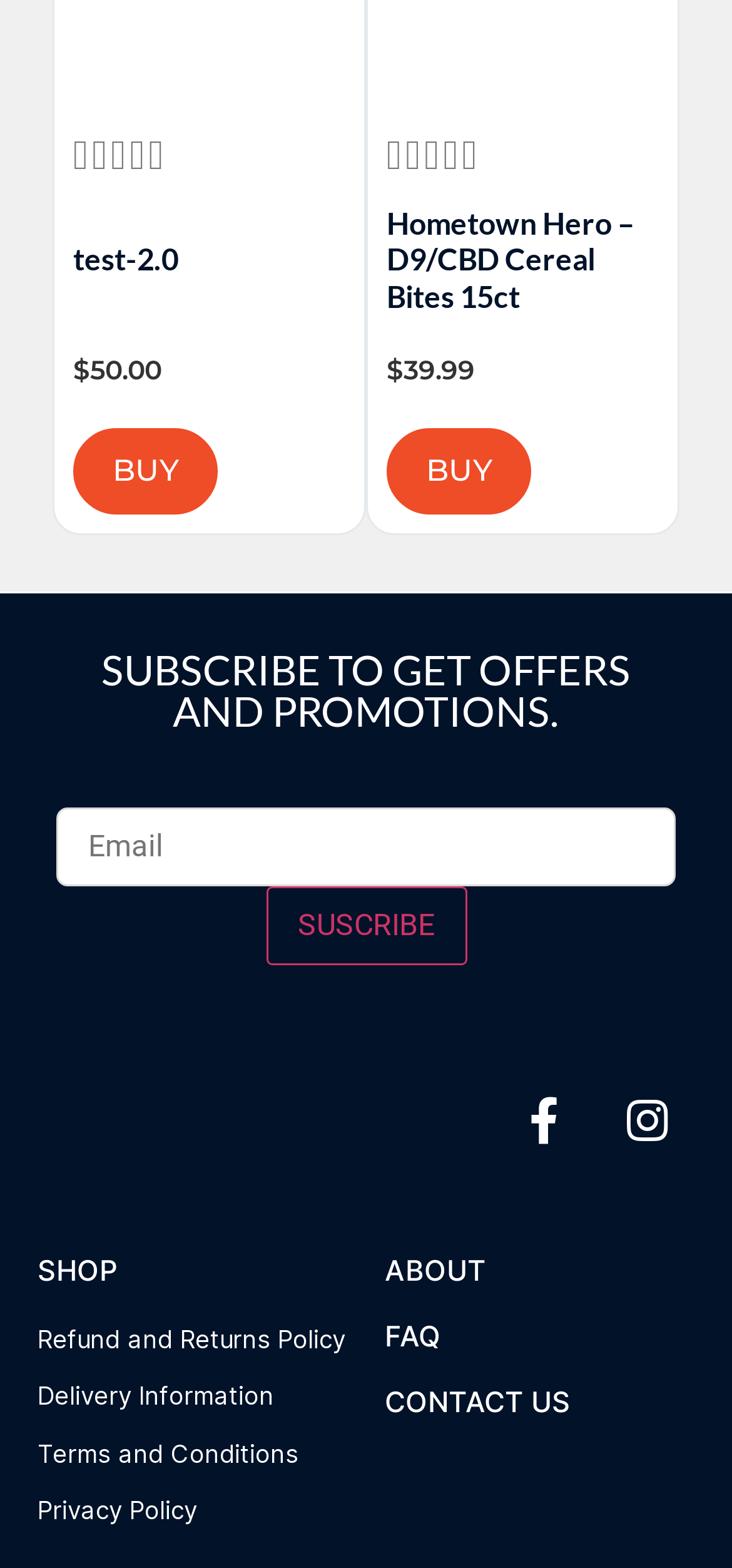How many social media links are there at the bottom of the page?
Refer to the image and give a detailed answer to the question.

I counted the number of link elements with social media icons, which are 'Facebook-f ' and 'Instagram '. There are two social media links at the bottom of the page.